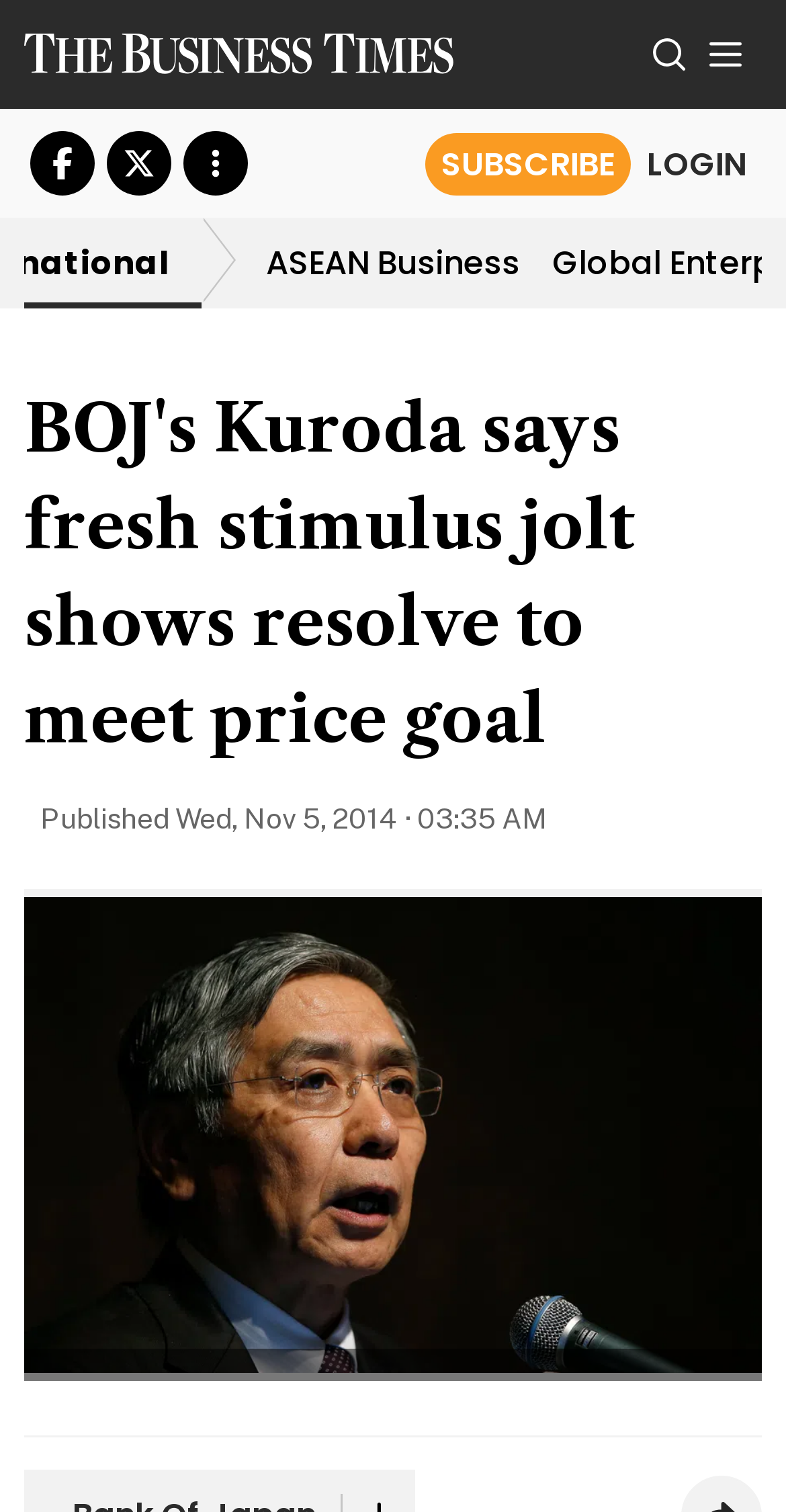Pinpoint the bounding box coordinates of the clickable element to carry out the following instruction: "Share on Facebook."

[0.038, 0.087, 0.121, 0.129]